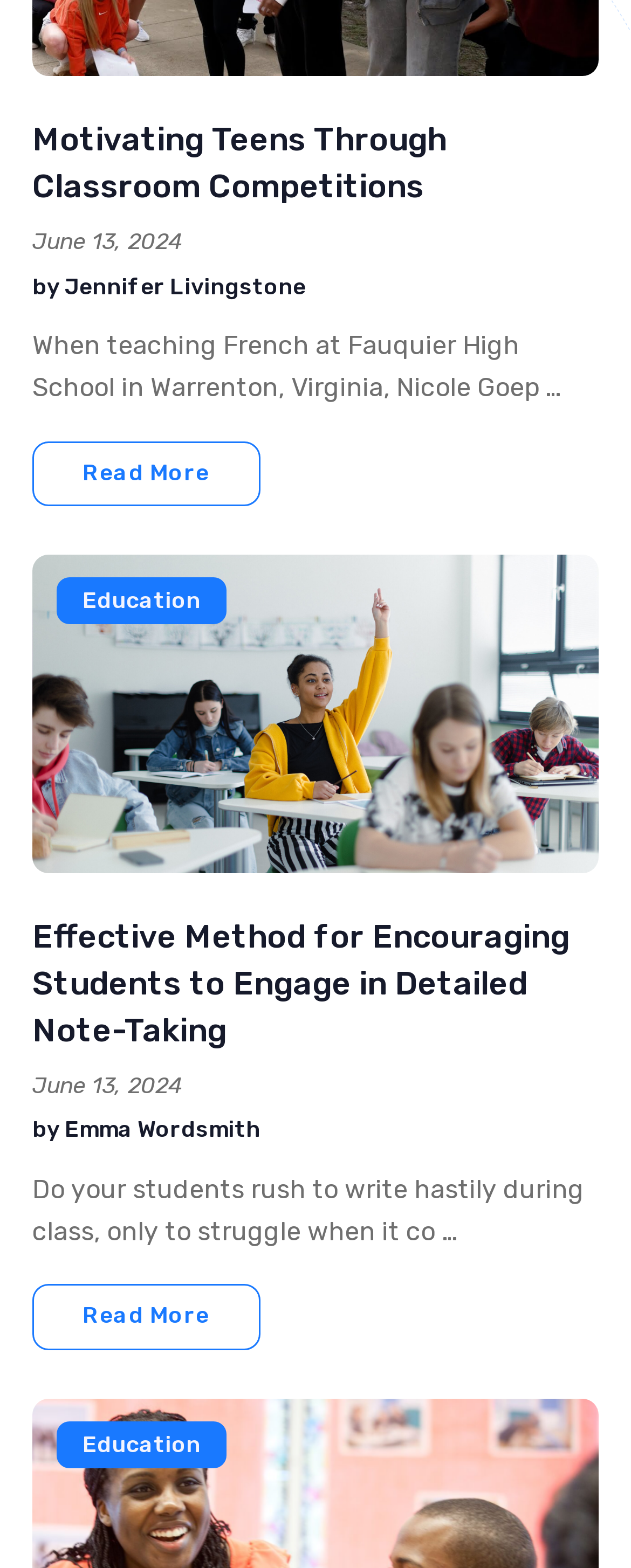Determine the bounding box coordinates for the element that should be clicked to follow this instruction: "Read the article about motivating teens through classroom competitions". The coordinates should be given as four float numbers between 0 and 1, in the format [left, top, right, bottom].

[0.051, 0.077, 0.708, 0.131]